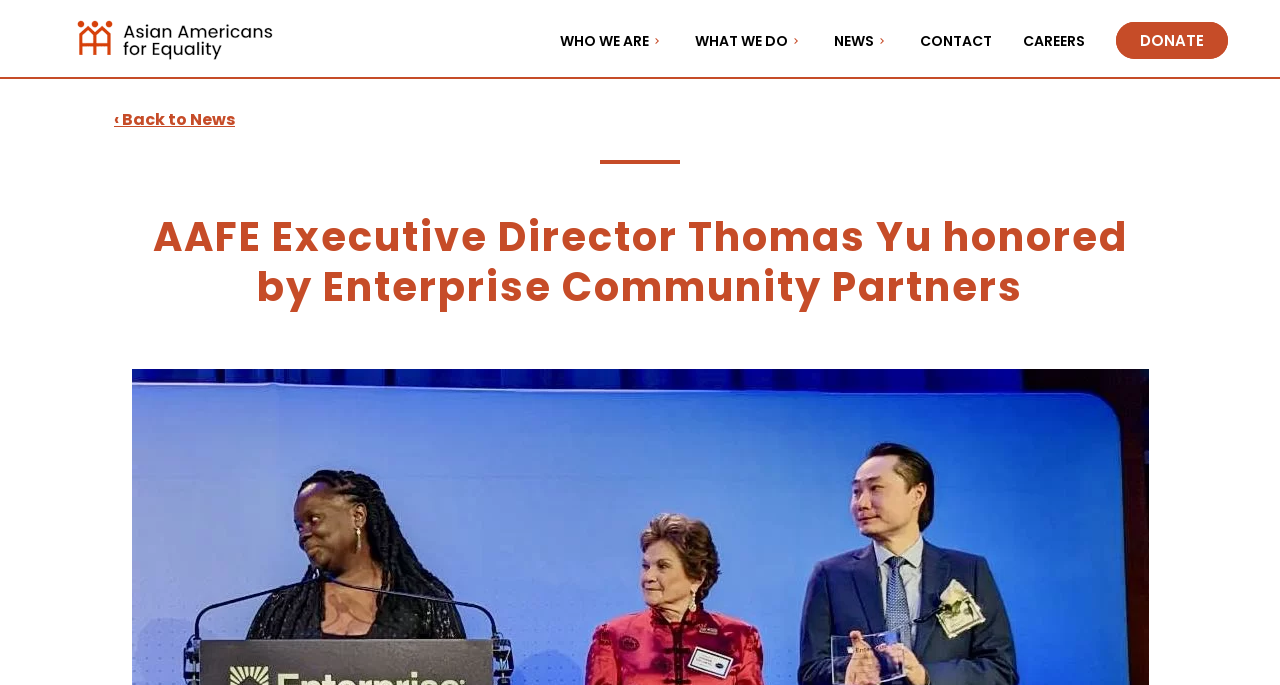What is the text of the first link in the main navigation?
Please give a detailed and thorough answer to the question, covering all relevant points.

I looked at the first link in the main navigation section and found that its text is 'WHO WE ARE'.